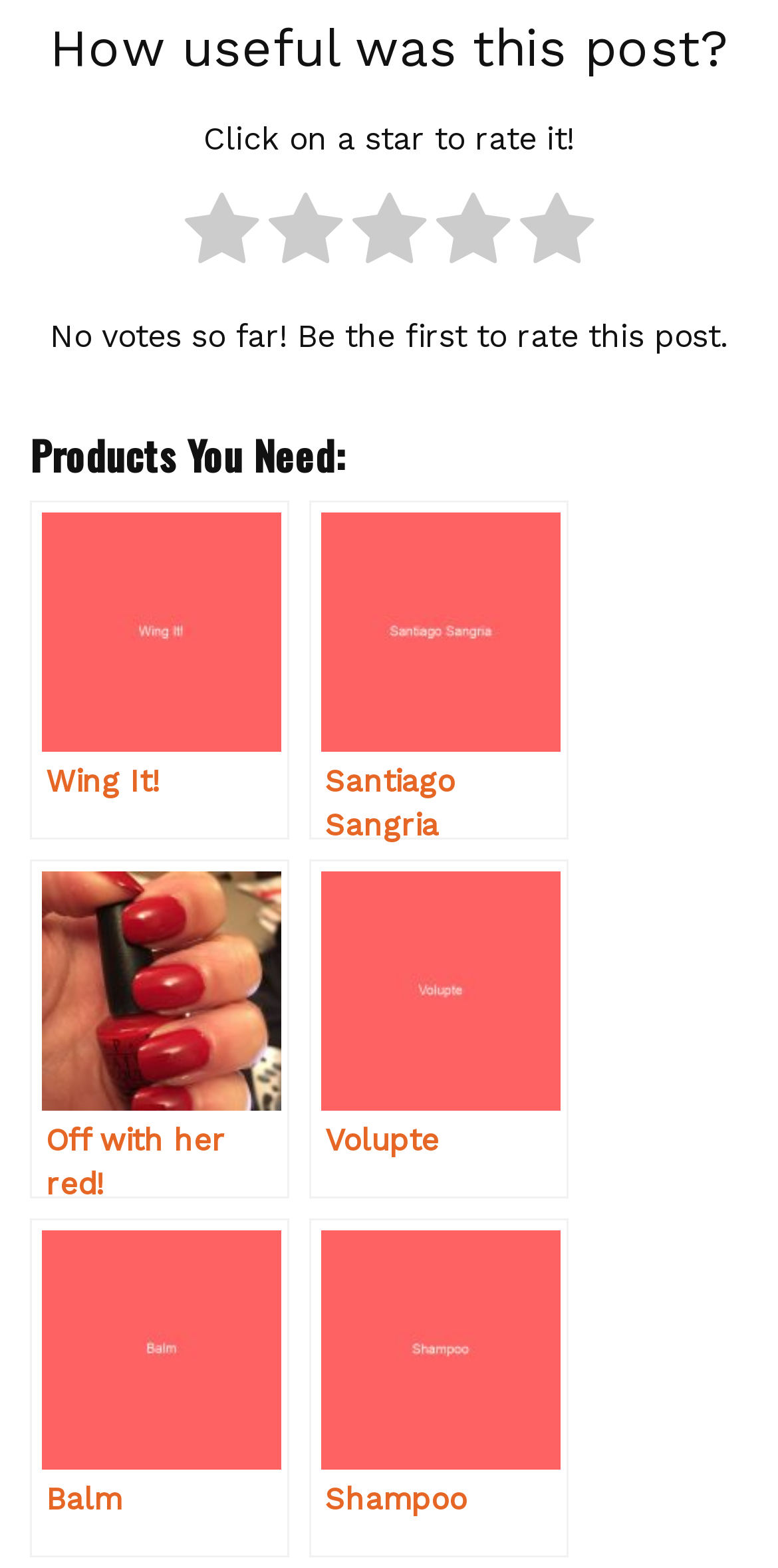What is the category of products listed?
Using the information from the image, provide a comprehensive answer to the question.

The category of products listed is 'Products You Need:', as indicated by the heading element with this text, which is located above the product list.